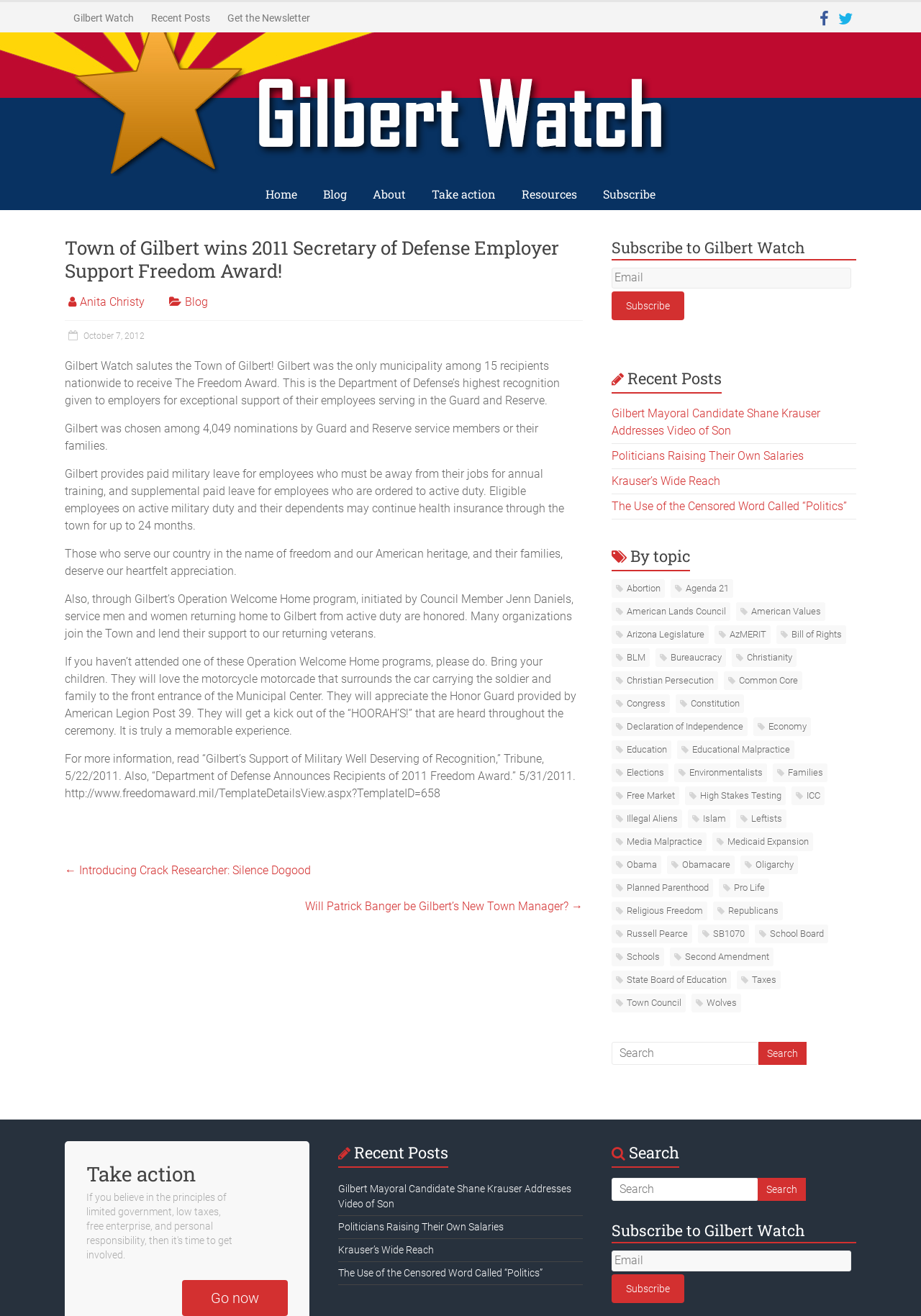Identify the bounding box coordinates of the specific part of the webpage to click to complete this instruction: "Click the 'Home' link".

[0.276, 0.136, 0.335, 0.16]